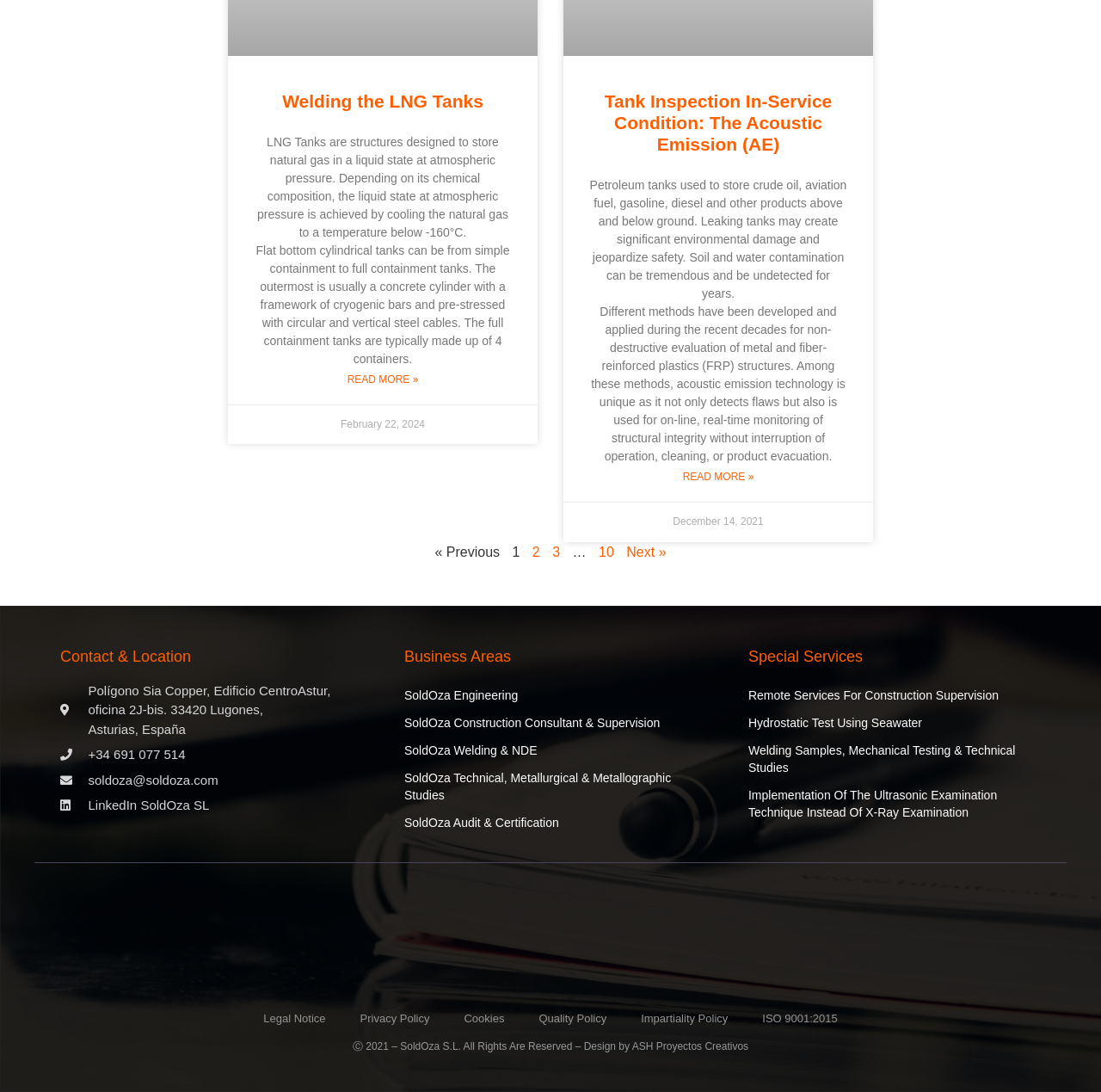Can you find the bounding box coordinates of the area I should click to execute the following instruction: "Learn more about SoldOza Engineering"?

[0.367, 0.624, 0.633, 0.649]